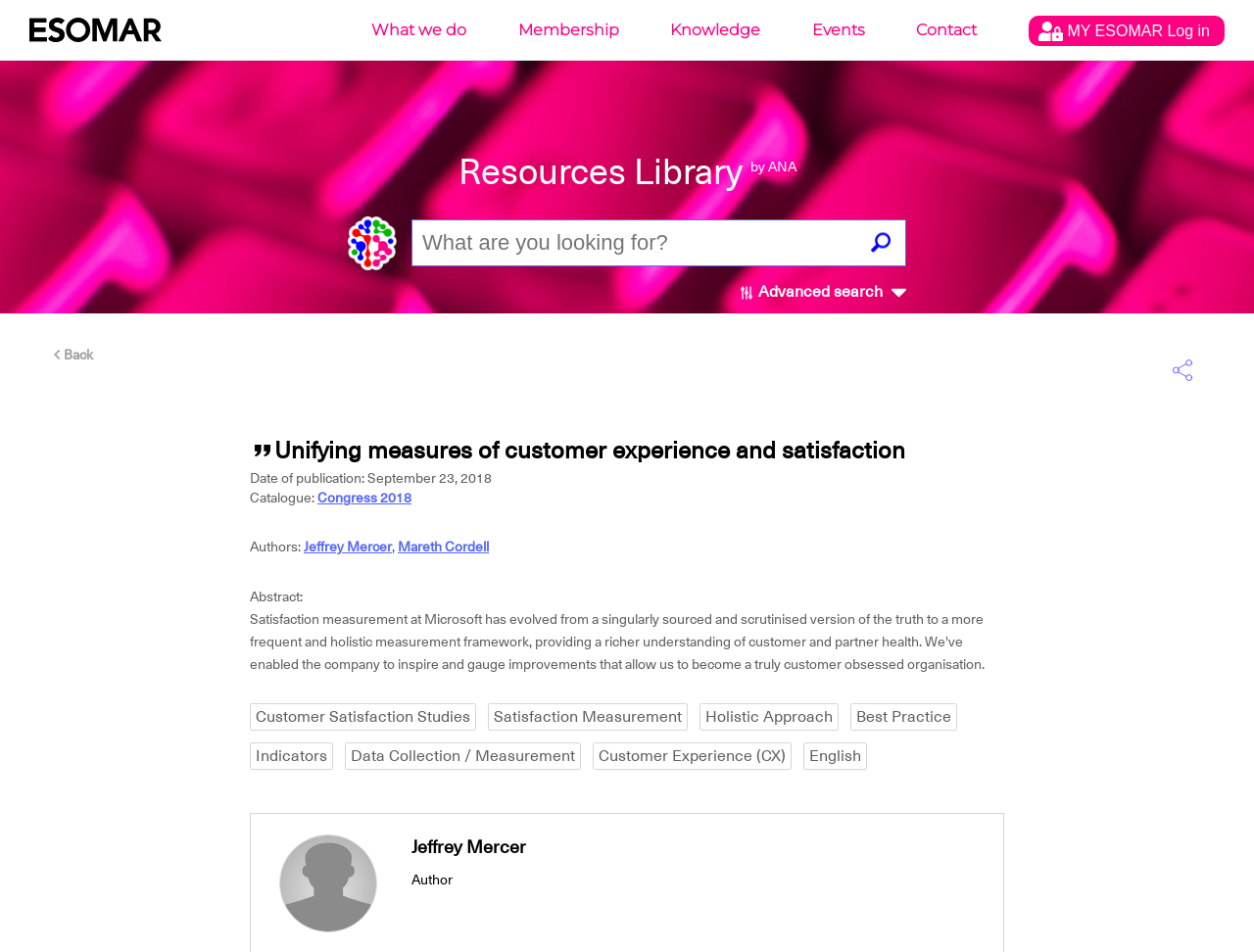Locate the bounding box of the UI element described by: "Data Collection / Measurement" in the given webpage screenshot.

[0.275, 0.78, 0.463, 0.809]